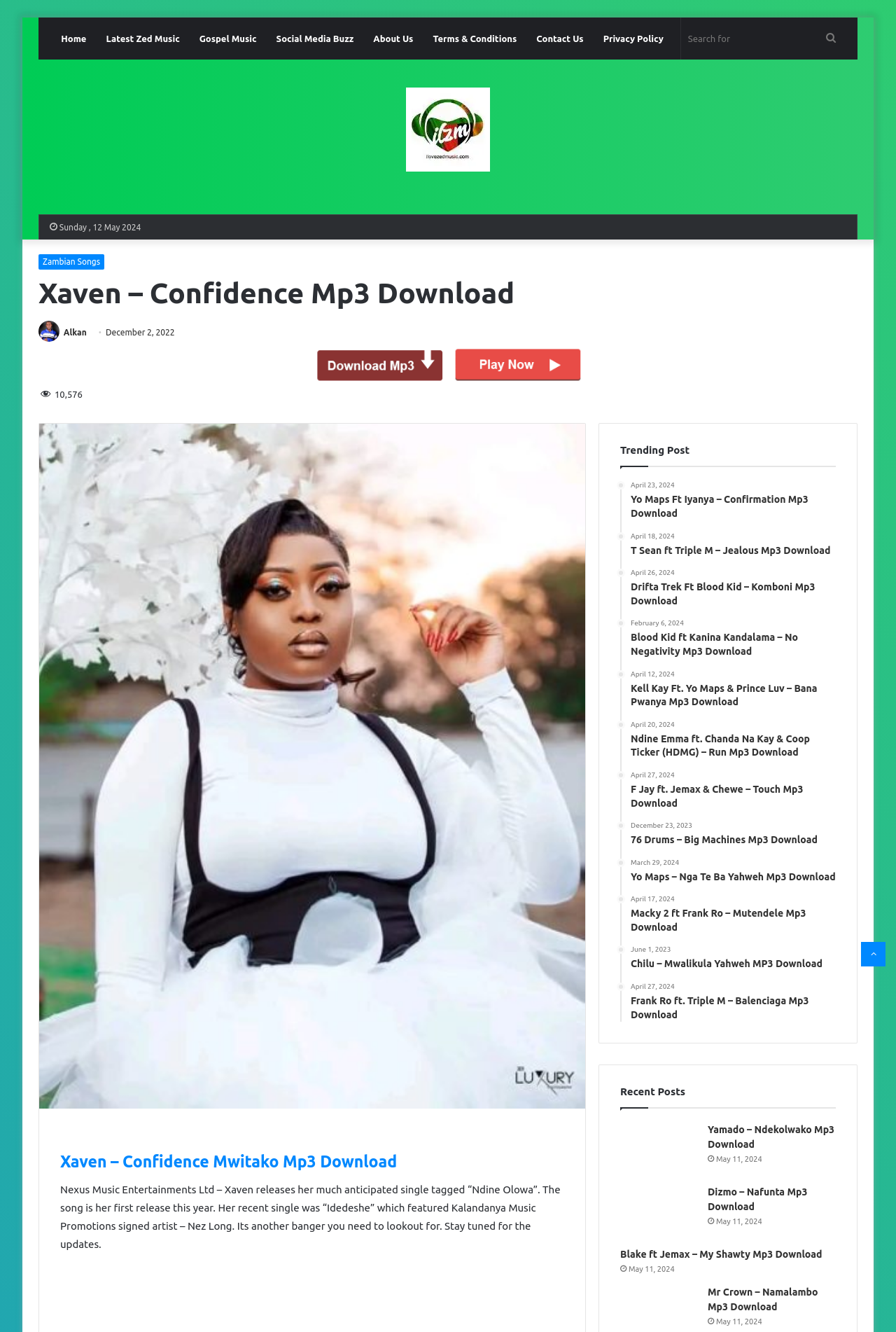What is the function of the 'Back to top' button?
Please give a detailed and elaborate answer to the question.

The 'Back to top' button is located at the bottom right corner of the webpage and has an upward arrow icon. This suggests that the button is intended to allow users to quickly scroll back to the top of the webpage, especially after scrolling down to read or access content at the bottom of the page.